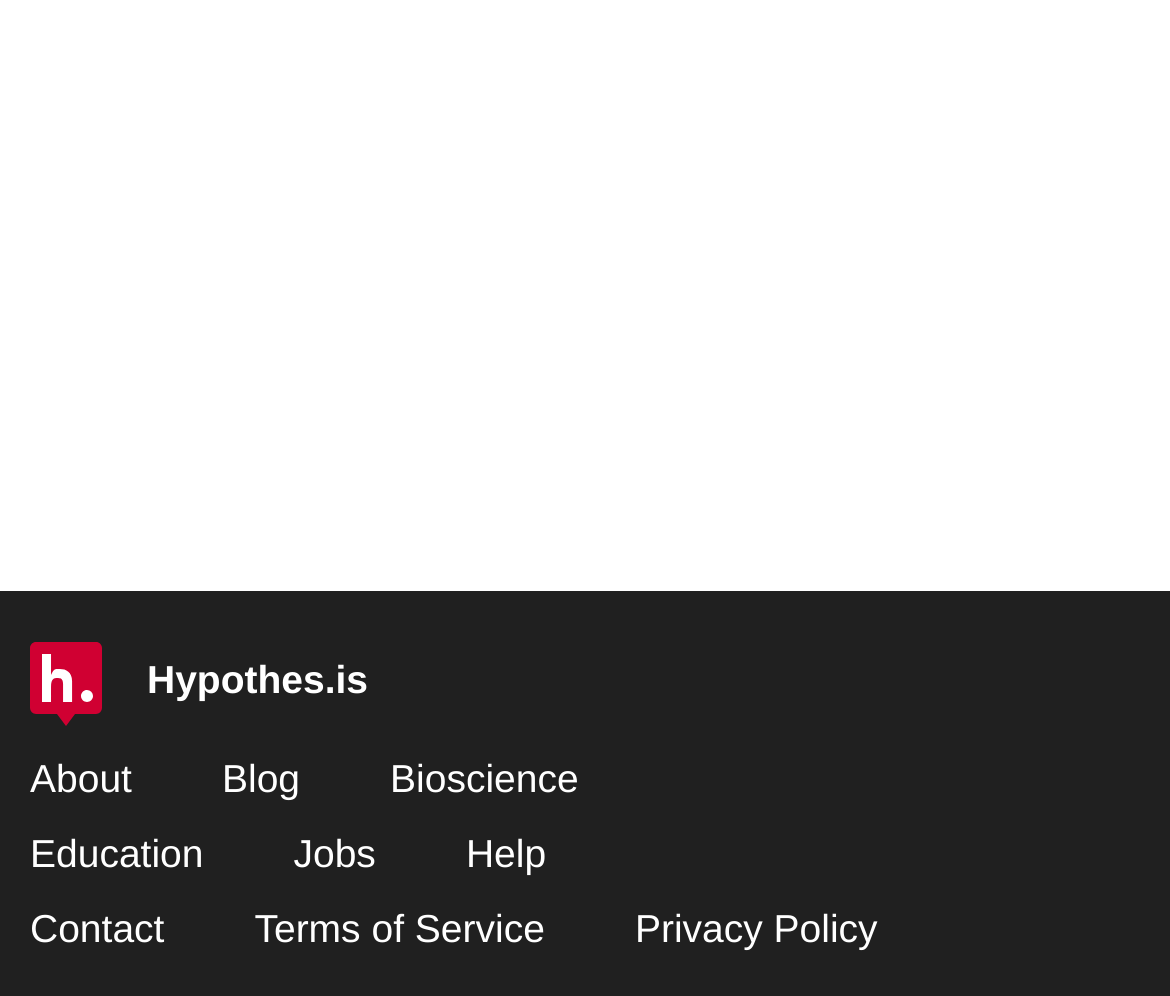Based on the provided description, "Privacy Policy", find the bounding box of the corresponding UI element in the screenshot.

[0.543, 0.91, 0.75, 0.955]